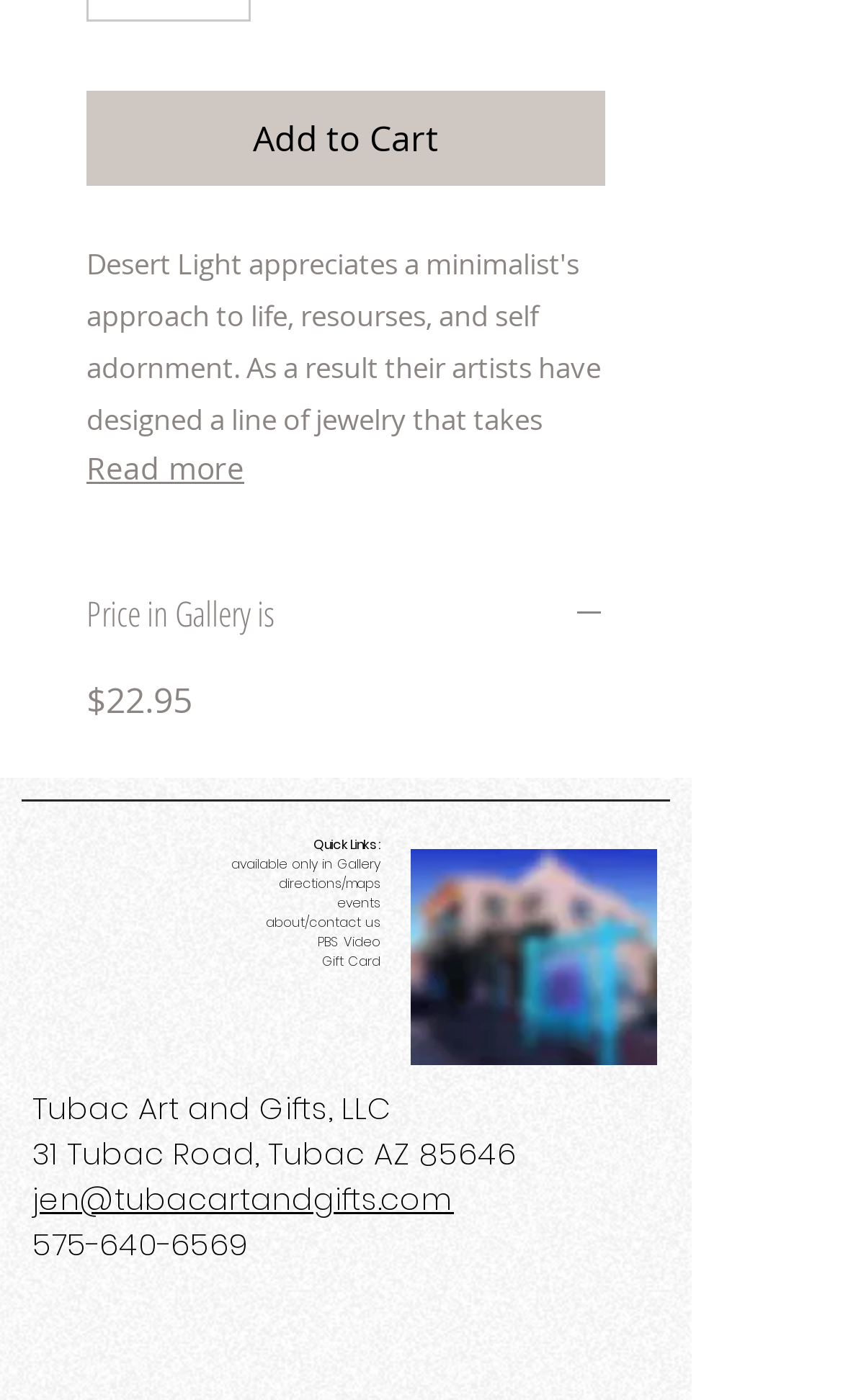Can you identify the bounding box coordinates of the clickable region needed to carry out this instruction: 'Check the checkbox to save your name and email'? The coordinates should be four float numbers within the range of 0 to 1, stated as [left, top, right, bottom].

None